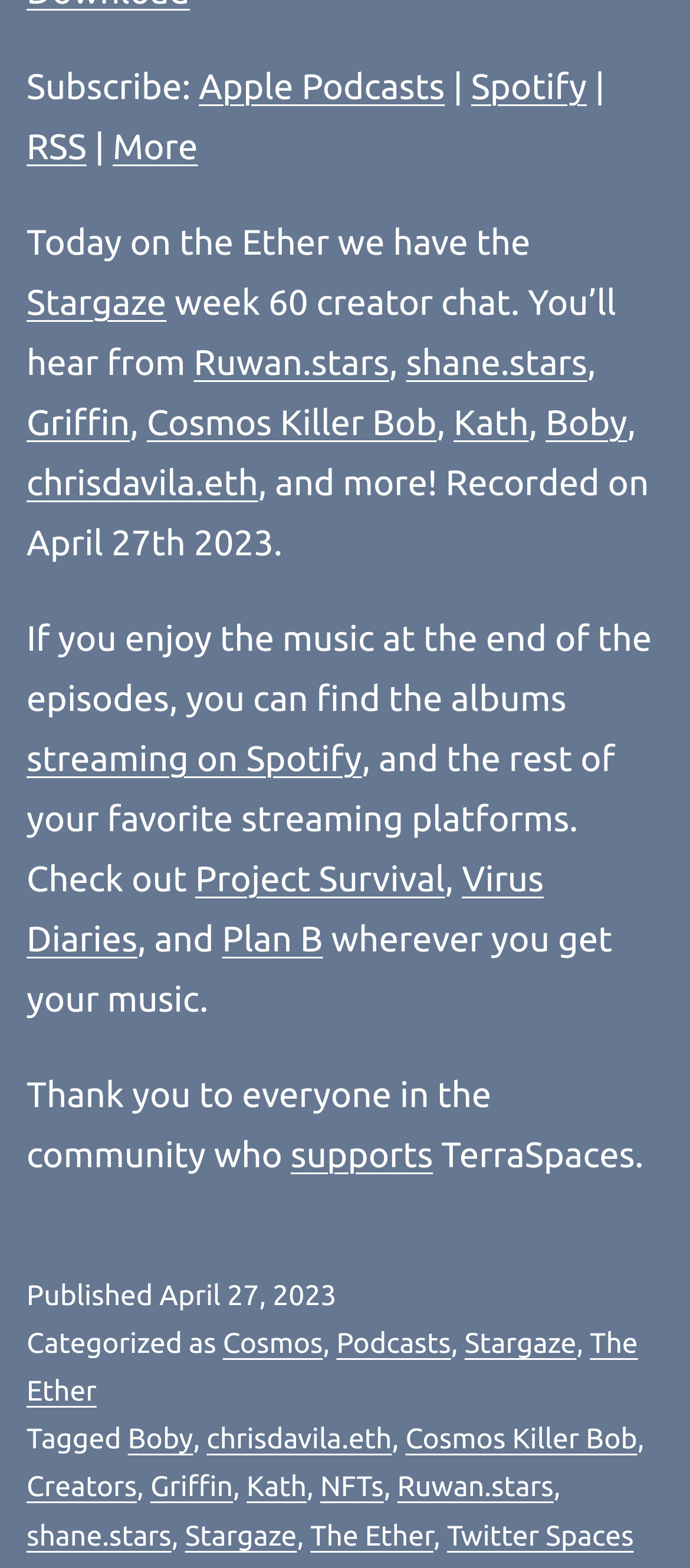Given the element description "Cosmos Killer Bob" in the screenshot, predict the bounding box coordinates of that UI element.

[0.213, 0.256, 0.633, 0.282]